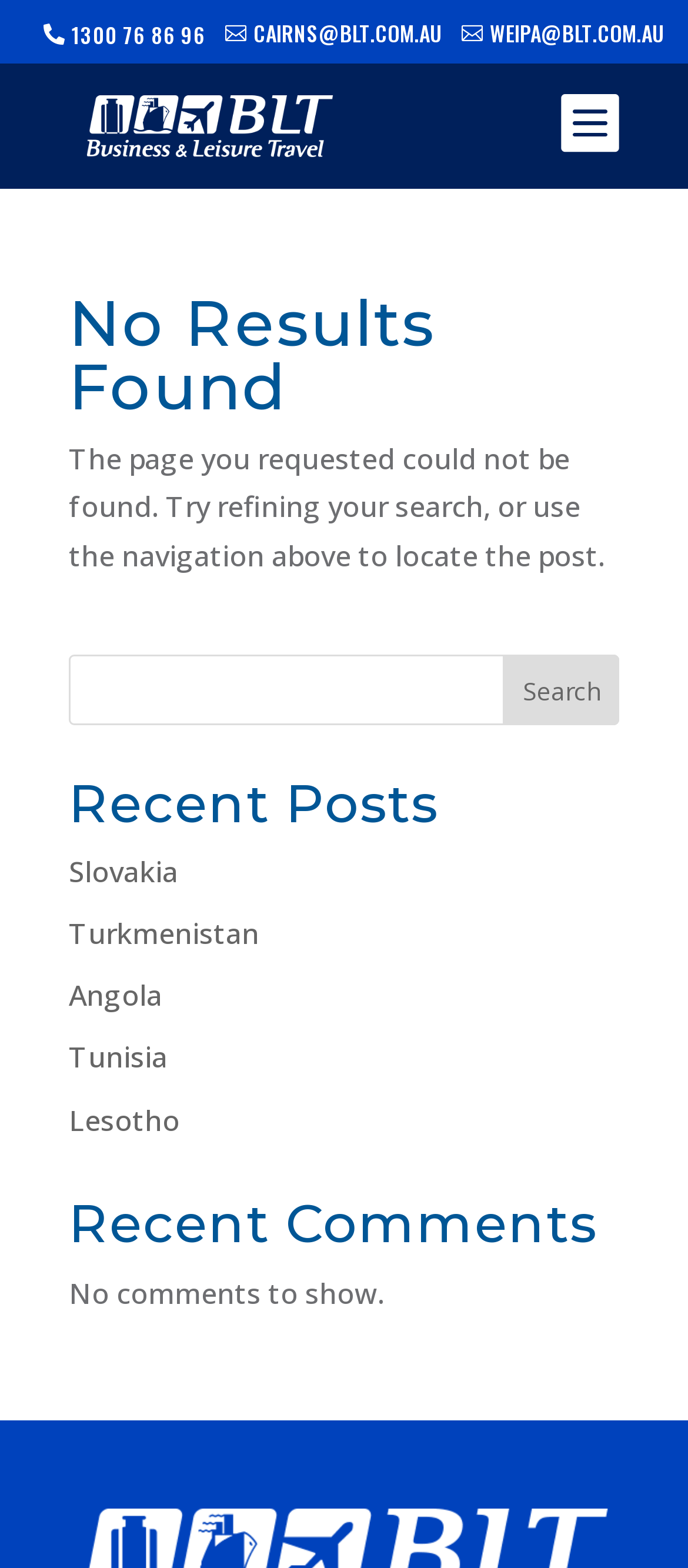Please determine the bounding box coordinates of the clickable area required to carry out the following instruction: "View the post 'SECURING YOUR DIGITAL WORLD: A BEGINNER’S GUIDE TO DISASTER-PROOF BACKUP SOLUTIONS'". The coordinates must be four float numbers between 0 and 1, represented as [left, top, right, bottom].

None